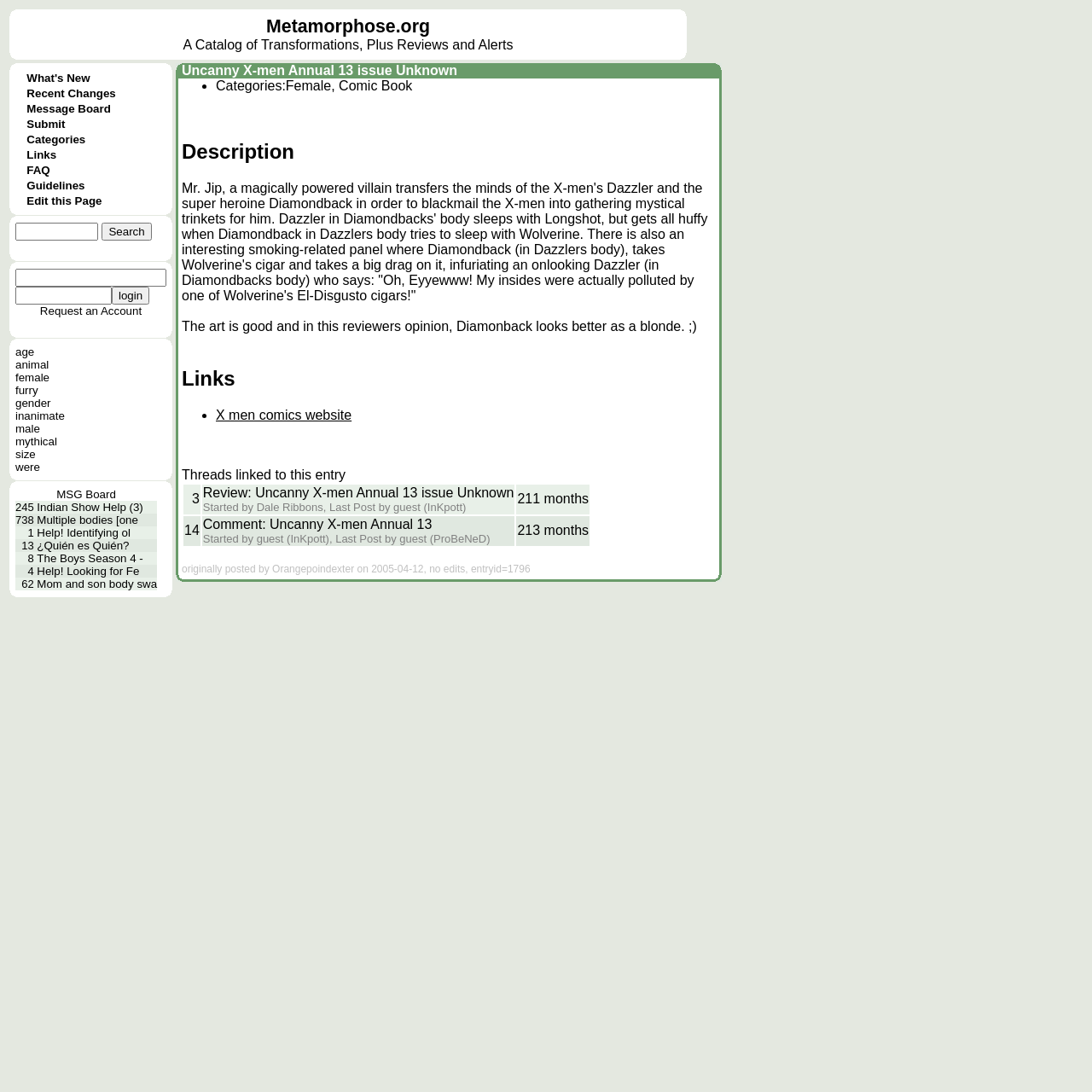Provide the bounding box coordinates of the area you need to click to execute the following instruction: "Select a color".

None